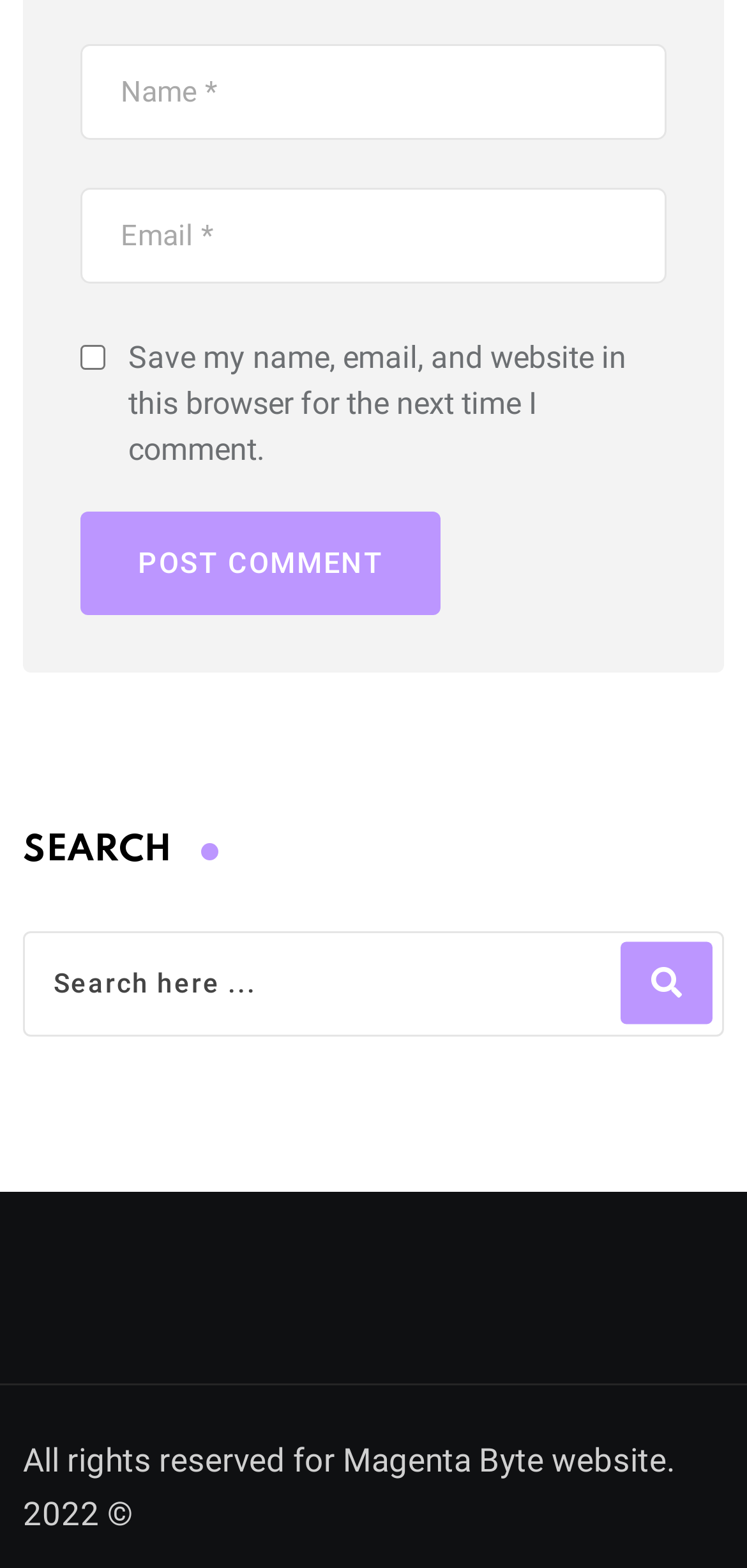What is the copyright year of the website?
Please respond to the question with as much detail as possible.

The static text at the bottom of the webpage reads 'All rights reserved for Magenta Byte website. 2022 ©', indicating that the copyright year of the website is 2022.